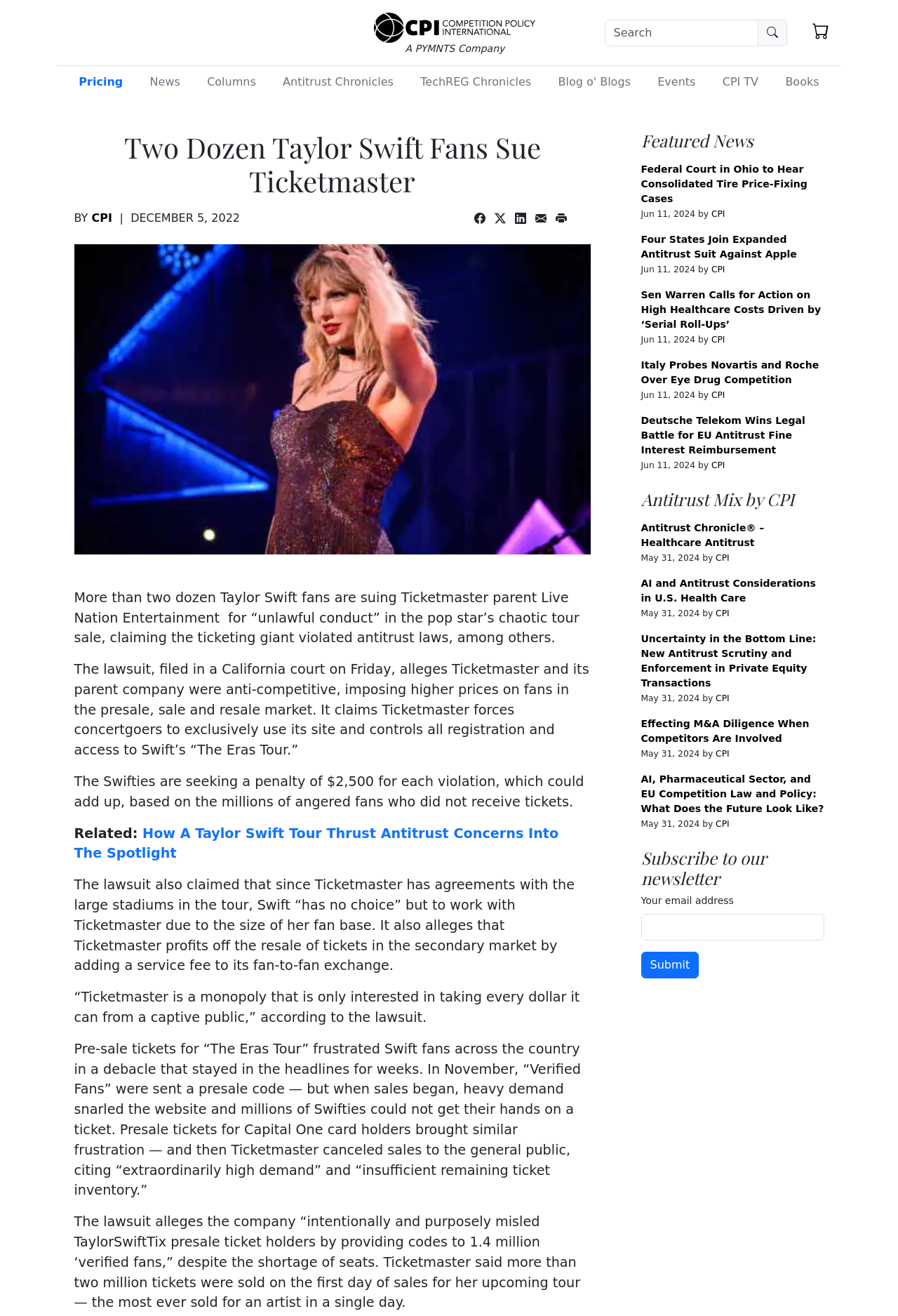Kindly determine the bounding box coordinates for the clickable area to achieve the given instruction: "Read news".

[0.161, 0.052, 0.207, 0.073]